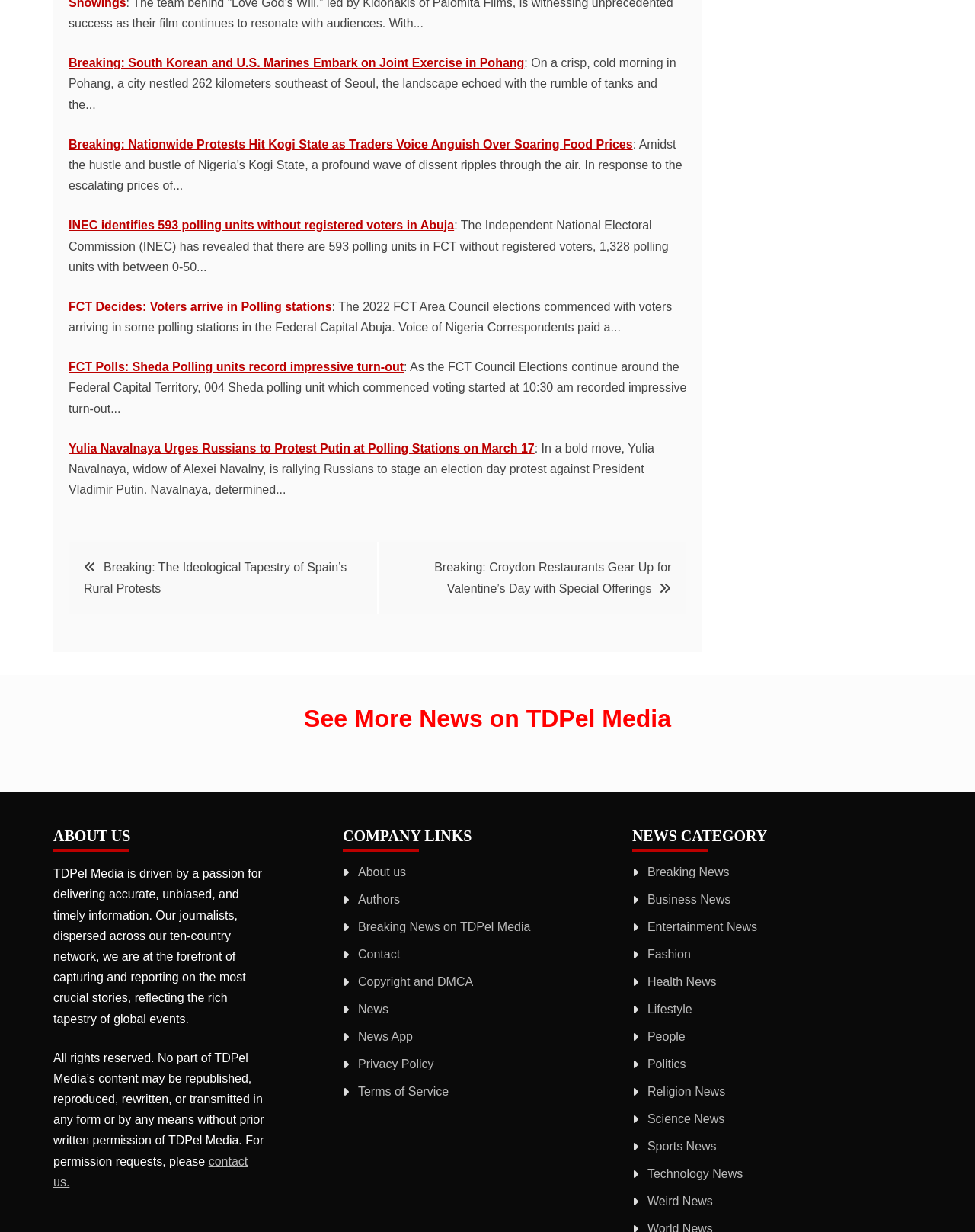Pinpoint the bounding box coordinates of the clickable element needed to complete the instruction: "Read Breaking News on TDPel Media". The coordinates should be provided as four float numbers between 0 and 1: [left, top, right, bottom].

[0.312, 0.581, 0.688, 0.592]